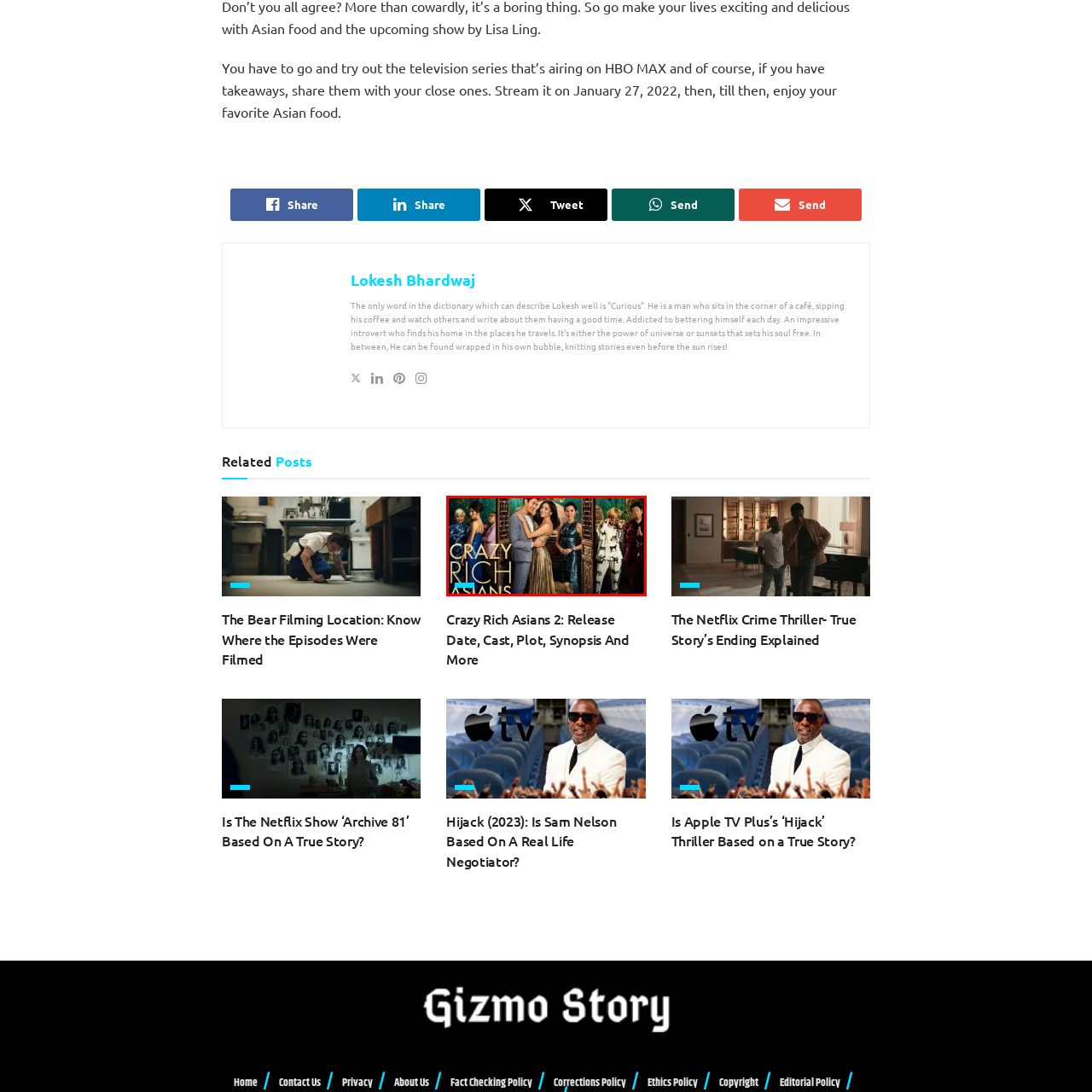Provide a detailed narrative of the image inside the red-bordered section.

The image showcases a vibrant promotional still from the film "Crazy Rich Asians." Set against an ornate backdrop reminiscent of traditional Asian decor, the central couple strikes a charming pose; the man is dressed in a stylish grey suit while the woman dazzles in a shimmering golden gown. Surrounding them are a diverse group of elegantly dressed characters, each exuding their own unique fashion sense, contributing to the film's celebration of culture and opulence. The title "Crazy Rich Asians" is prominently featured at the bottom of the image, reflecting the film's theme of extravagant lifestyles and family dynamics. This visually rich representation captures the essence of the movie, inviting audiences to explore its engaging story of love, heritage, and the complexities of wealth.